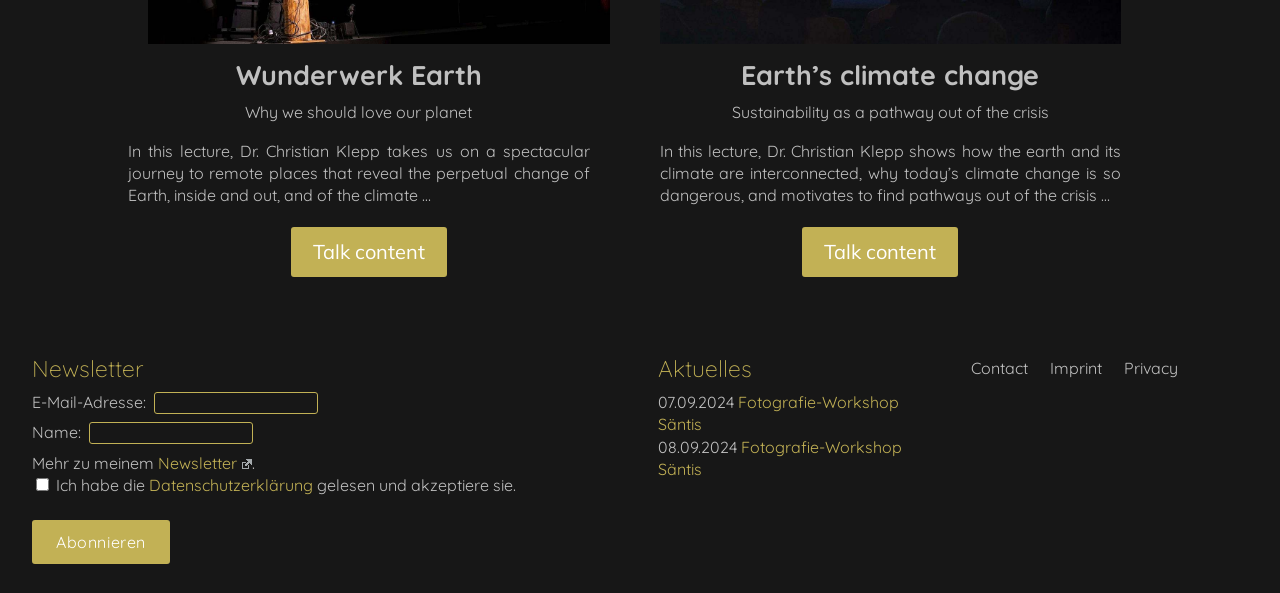Provide the bounding box coordinates for the area that should be clicked to complete the instruction: "Read the talk content".

[0.227, 0.382, 0.349, 0.467]